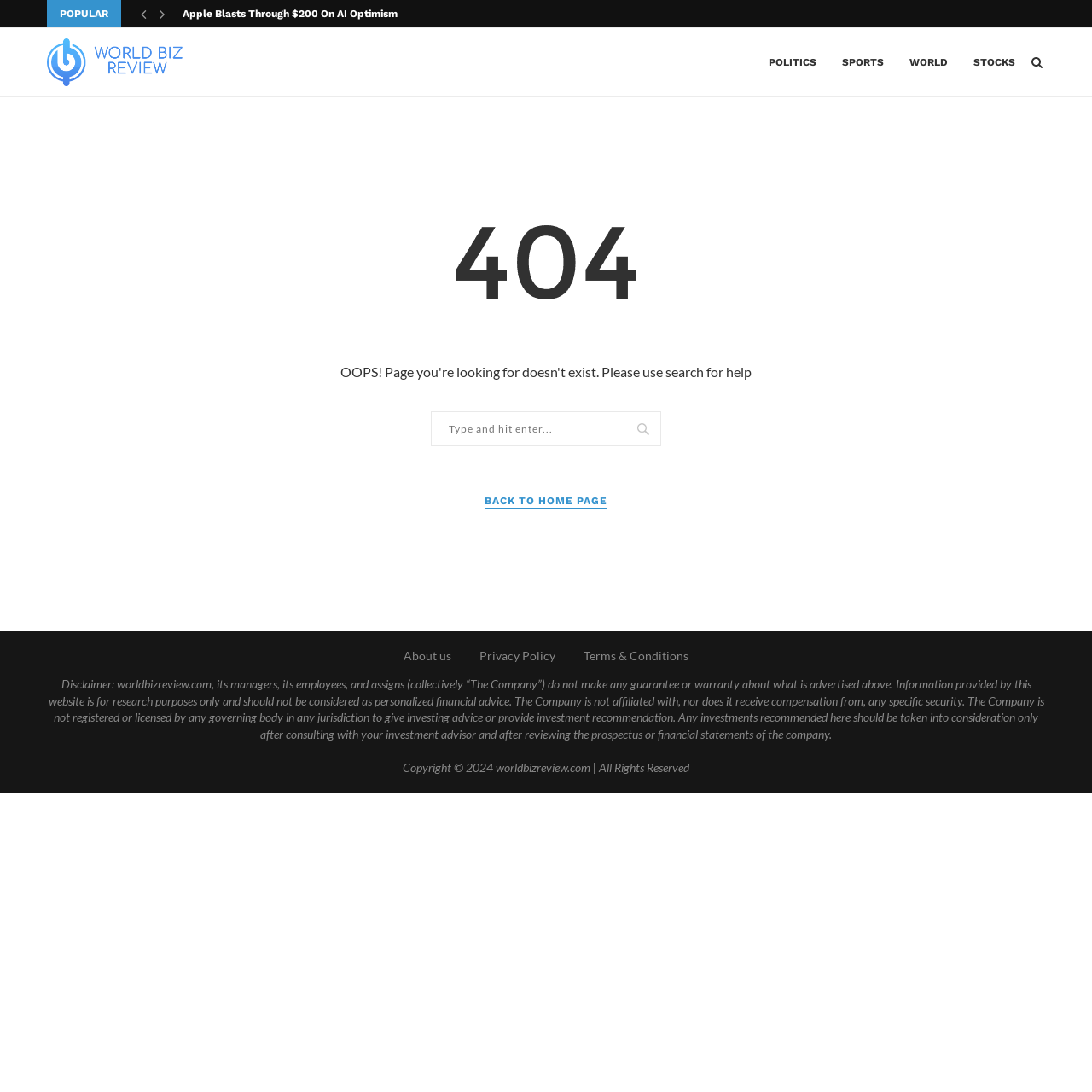Offer an in-depth caption of the entire webpage.

This webpage is a 404 error page from World Biz Review. At the top, there is a heading with the website's name, accompanied by a logo image. Below the heading, there are five links: POLITICS, SPORTS, WORLD, STOCKS, and an icon. 

On the left side, there is a popular news section with a title "POPULAR" and a link to an article titled "Apple Blasts Through $200 On AI Optimism". 

In the middle of the page, there is a large image with a "404" label, indicating that the page was not found. Below the image, there is a search bar with a placeholder text "Type and hit enter...". 

On the right side, there is a link to go "BACK TO HOME PAGE". 

At the bottom of the page, there are several links to the website's About us, Privacy Policy, and Terms & Conditions pages. There is also a disclaimer text that explains the website's policies and limitations, and a copyright notice at the very bottom.